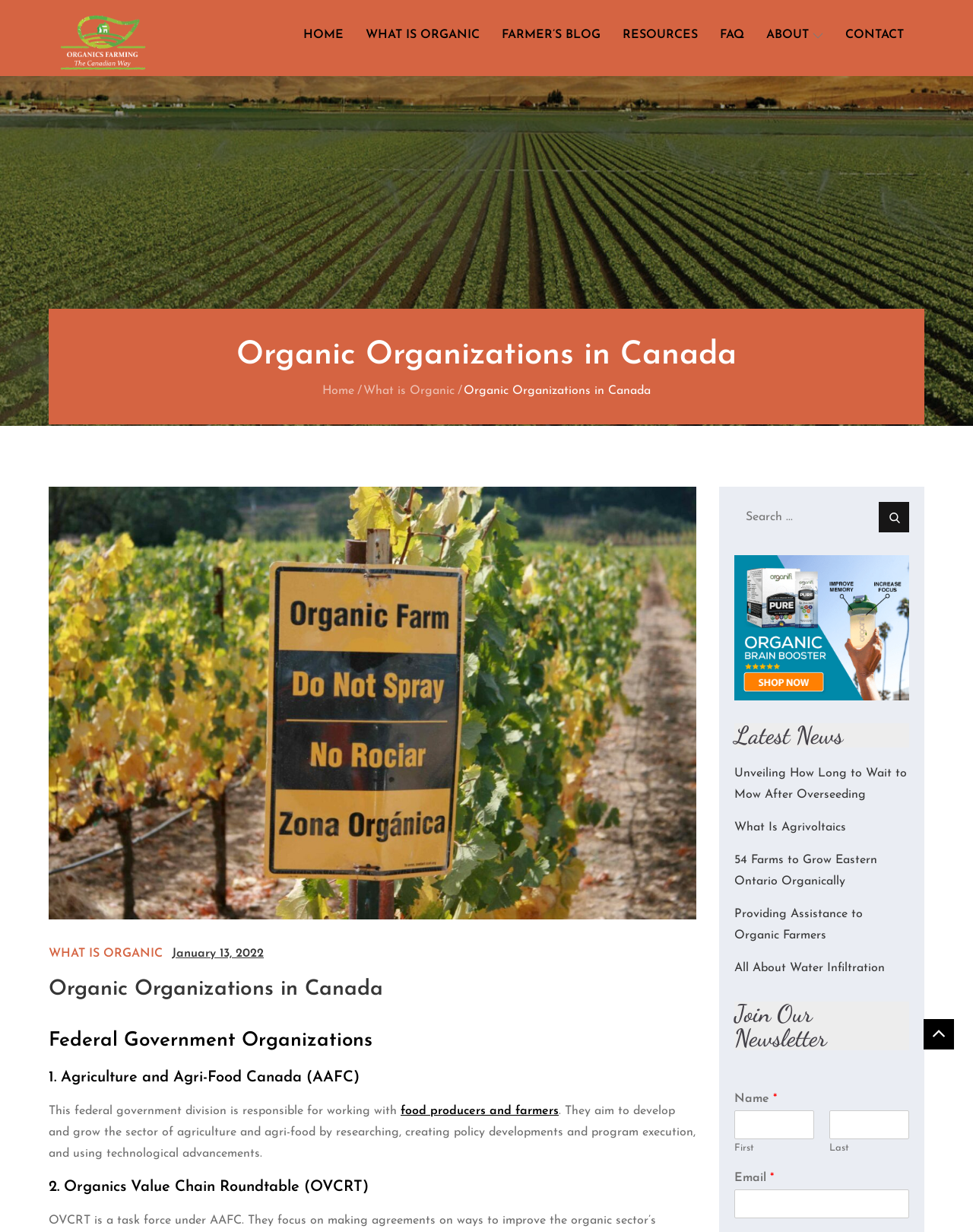Answer the question briefly using a single word or phrase: 
How many fields are required to join the newsletter?

2